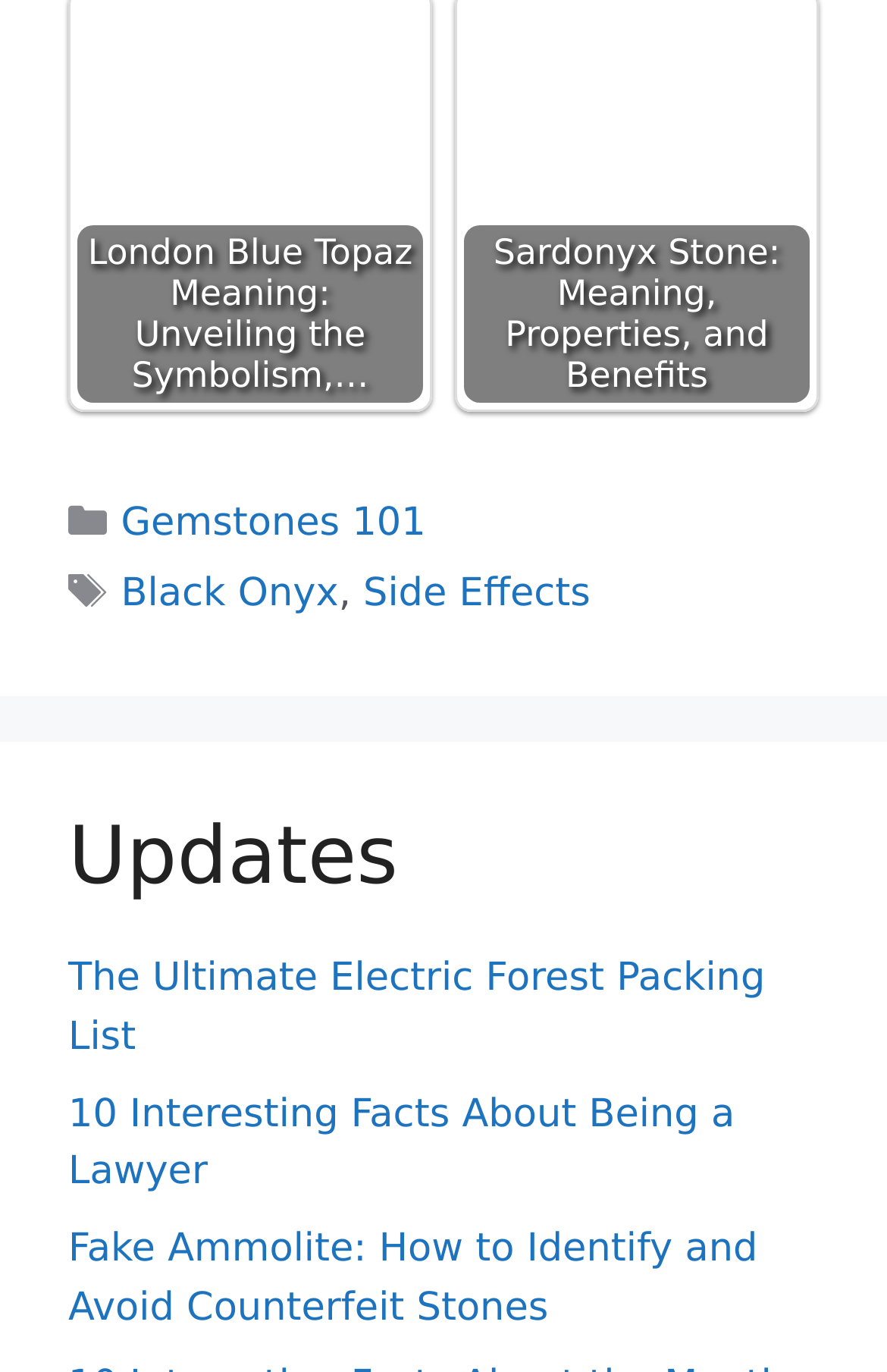What is the category of the 'Black Onyx' link?
With the help of the image, please provide a detailed response to the question.

The 'Black Onyx' link is located in the footer section of the webpage, and it is categorized under 'Gemstones 101' which is a category link. Therefore, the category of the 'Black Onyx' link is Gemstones.